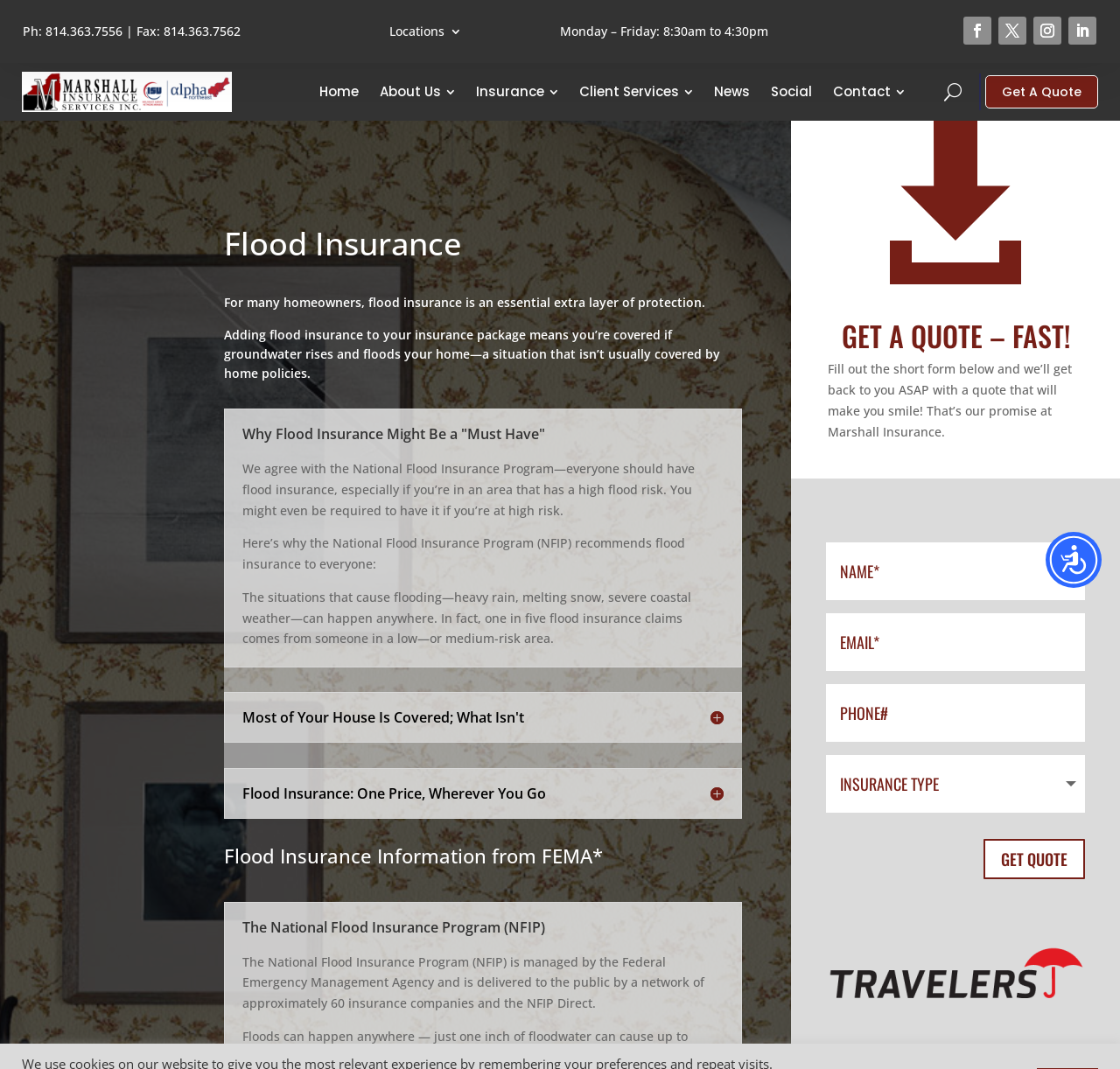Predict the bounding box coordinates for the UI element described as: "(02) 8218 2116". The coordinates should be four float numbers between 0 and 1, presented as [left, top, right, bottom].

None